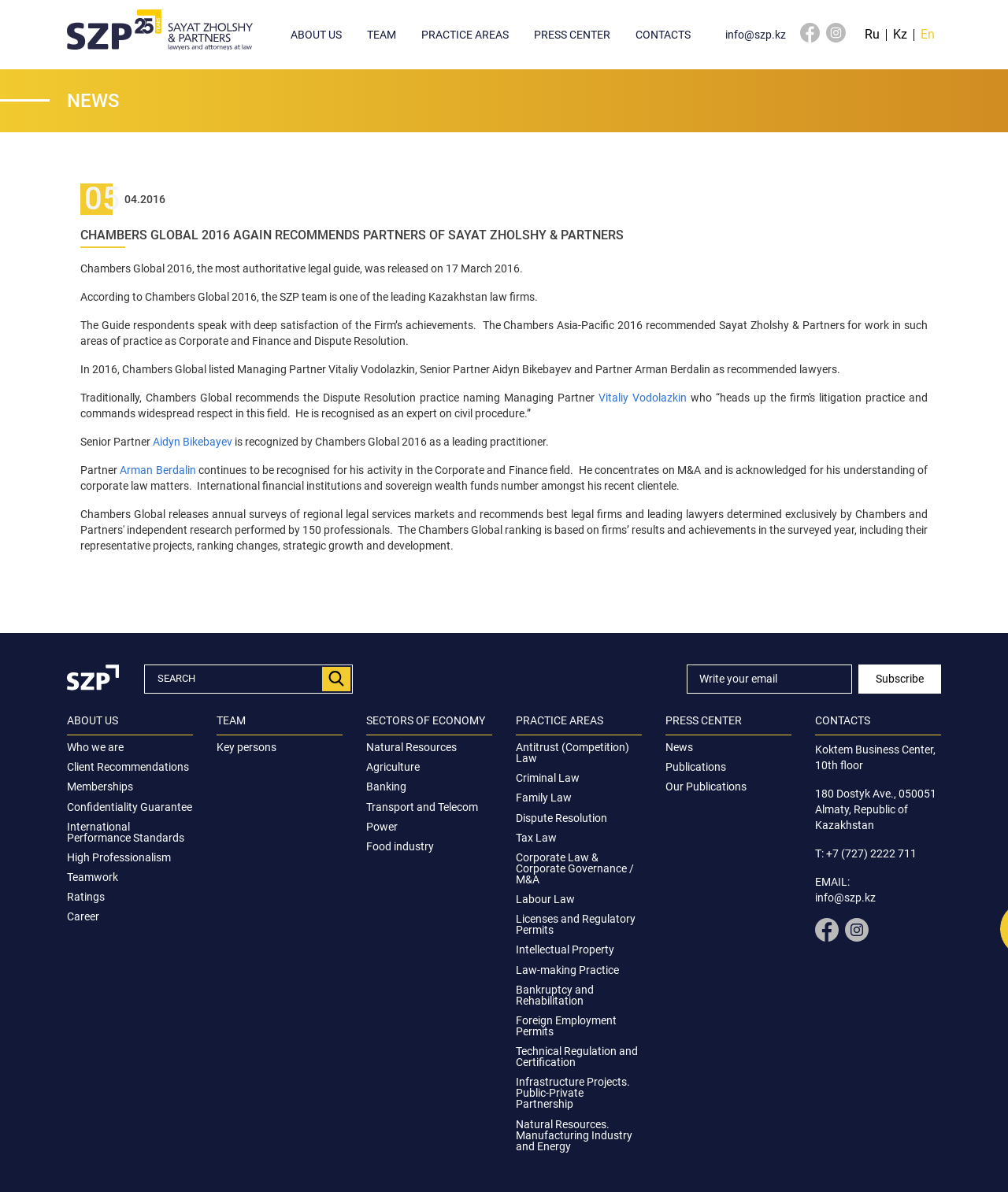What is the title of the news?
Please describe in detail the information shown in the image to answer the question.

I found the title of the news by looking at the heading element with the text 'CHAMBERS GLOBAL 2016 AGAIN RECOMMENDS PARTNERS OF SAYAT ZHOLSHY & PARTNERS' which is located at the top of the main content area.